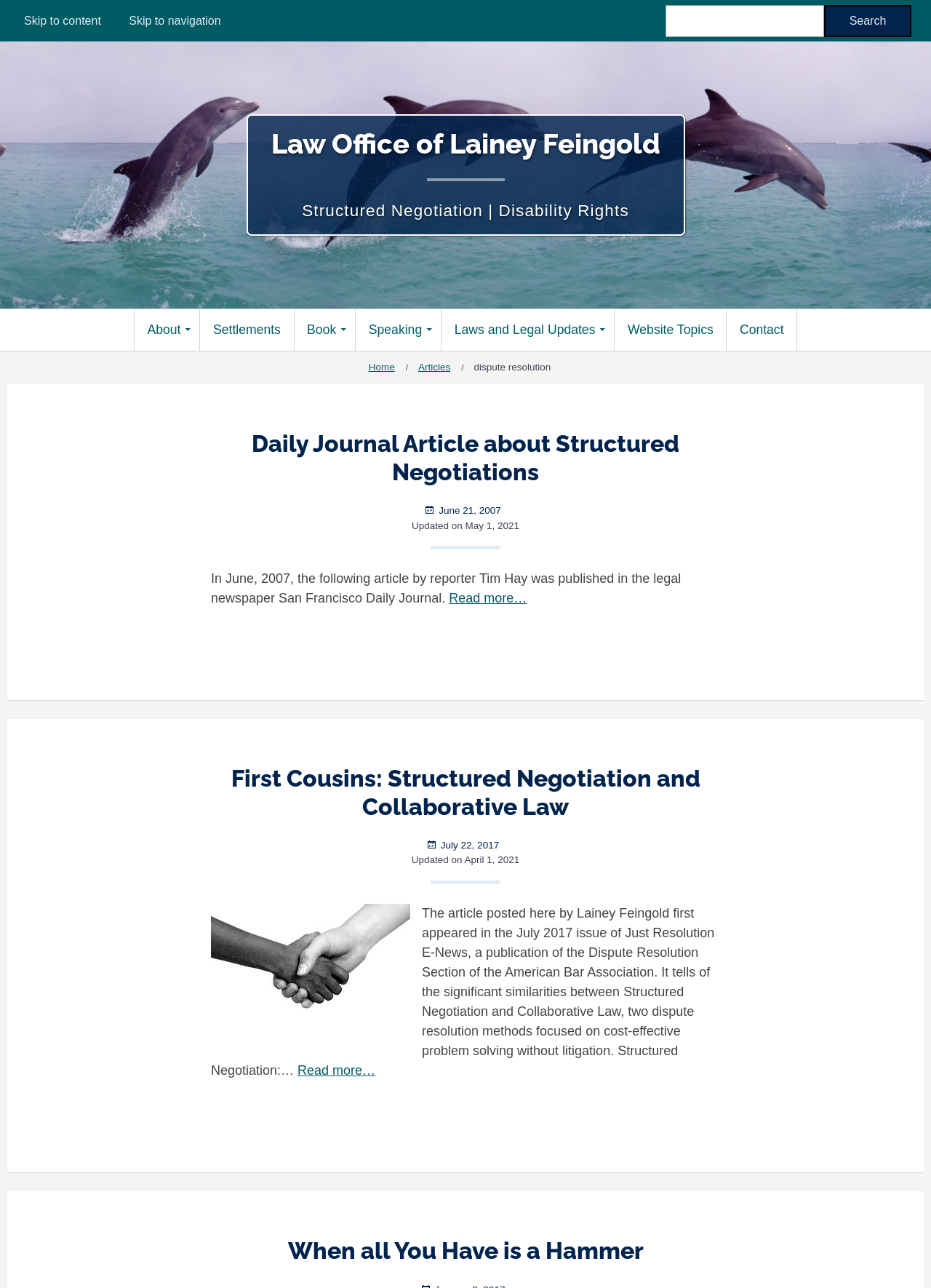What is the name of the law office?
Examine the image and give a concise answer in one word or a short phrase.

Law Office of Lainey Feingold